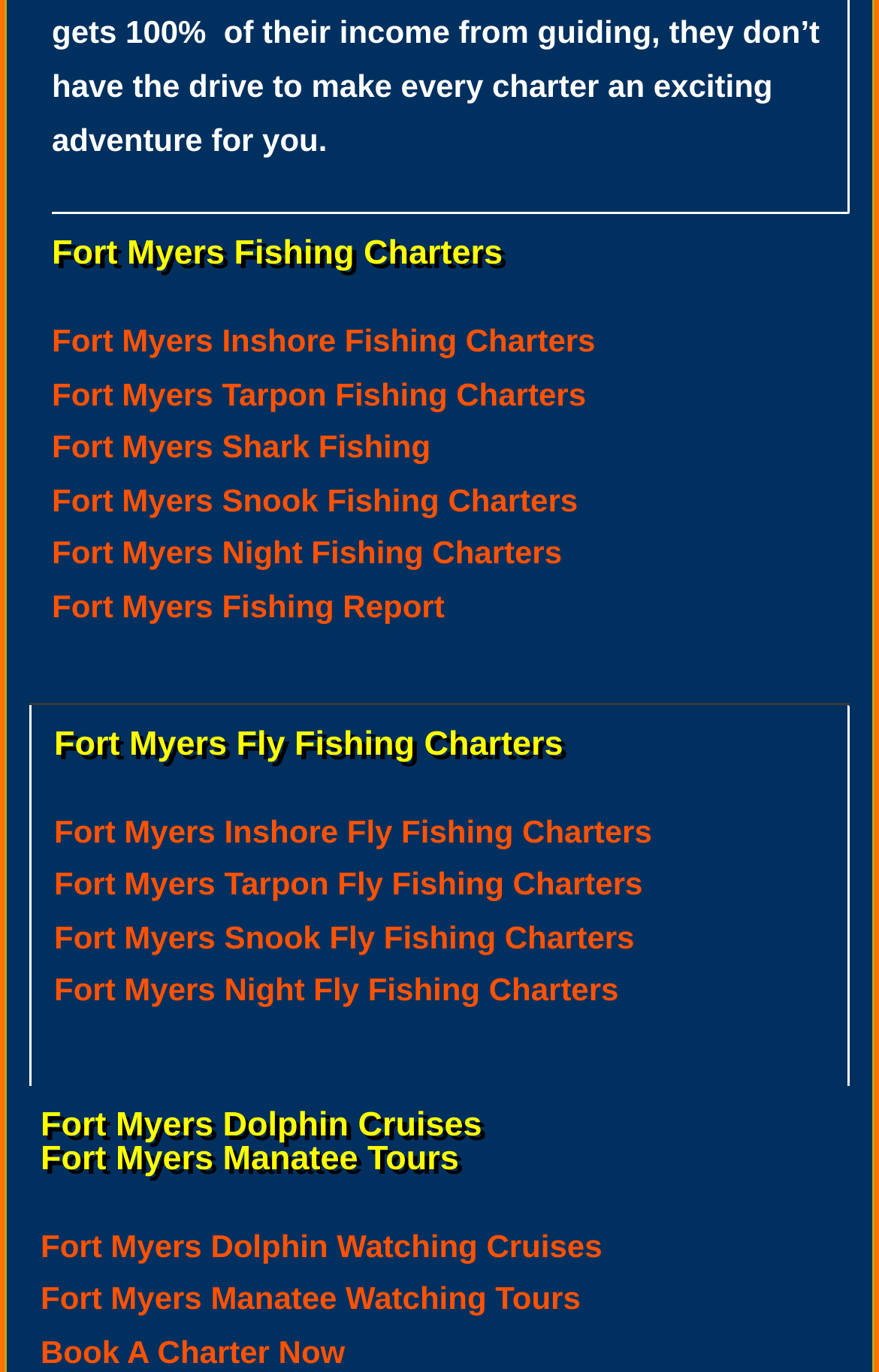What is the purpose of the 'Book A Charter Now' button? From the image, respond with a single word or brief phrase.

To book a charter